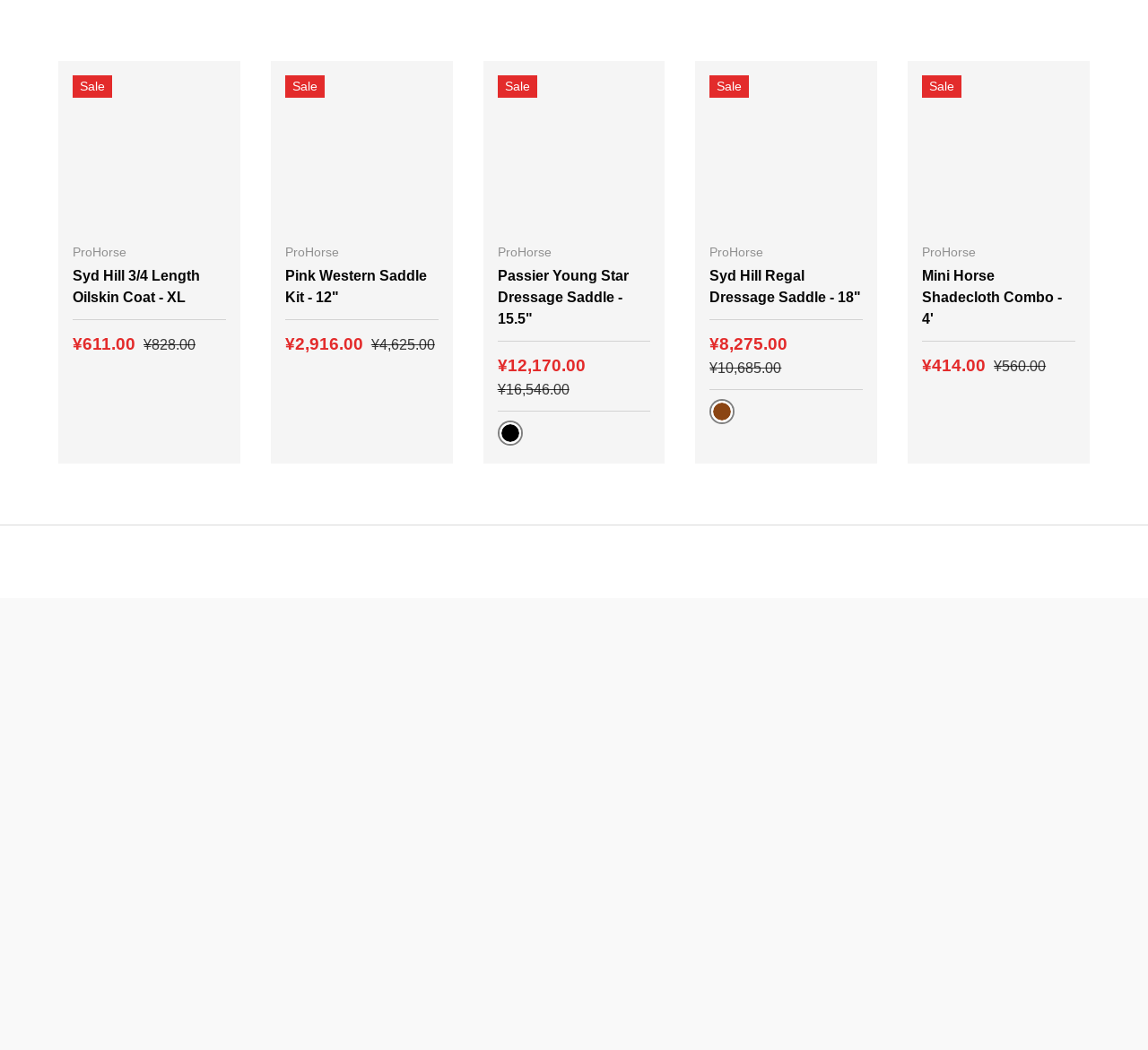Locate the bounding box coordinates of the UI element described by: "Purchase a Gift Card". The bounding box coordinates should consist of four float numbers between 0 and 1, i.e., [left, top, right, bottom].

[0.05, 0.8, 0.166, 0.815]